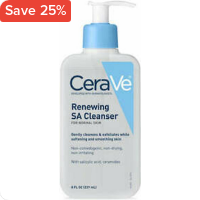Based on the image, provide a detailed response to the question:
What is the primary function of the product?

The product label mentions that it gently cleanses and exfoliates while softening and smoothing the skin, indicating that its primary function is to cleanse and exfoliate the skin.